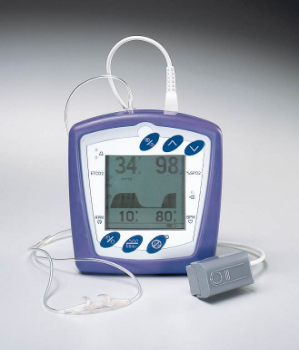Answer the following inquiry with a single word or phrase:
In which medical settings can the device be used?

EMS, ER, Recovery Rooms